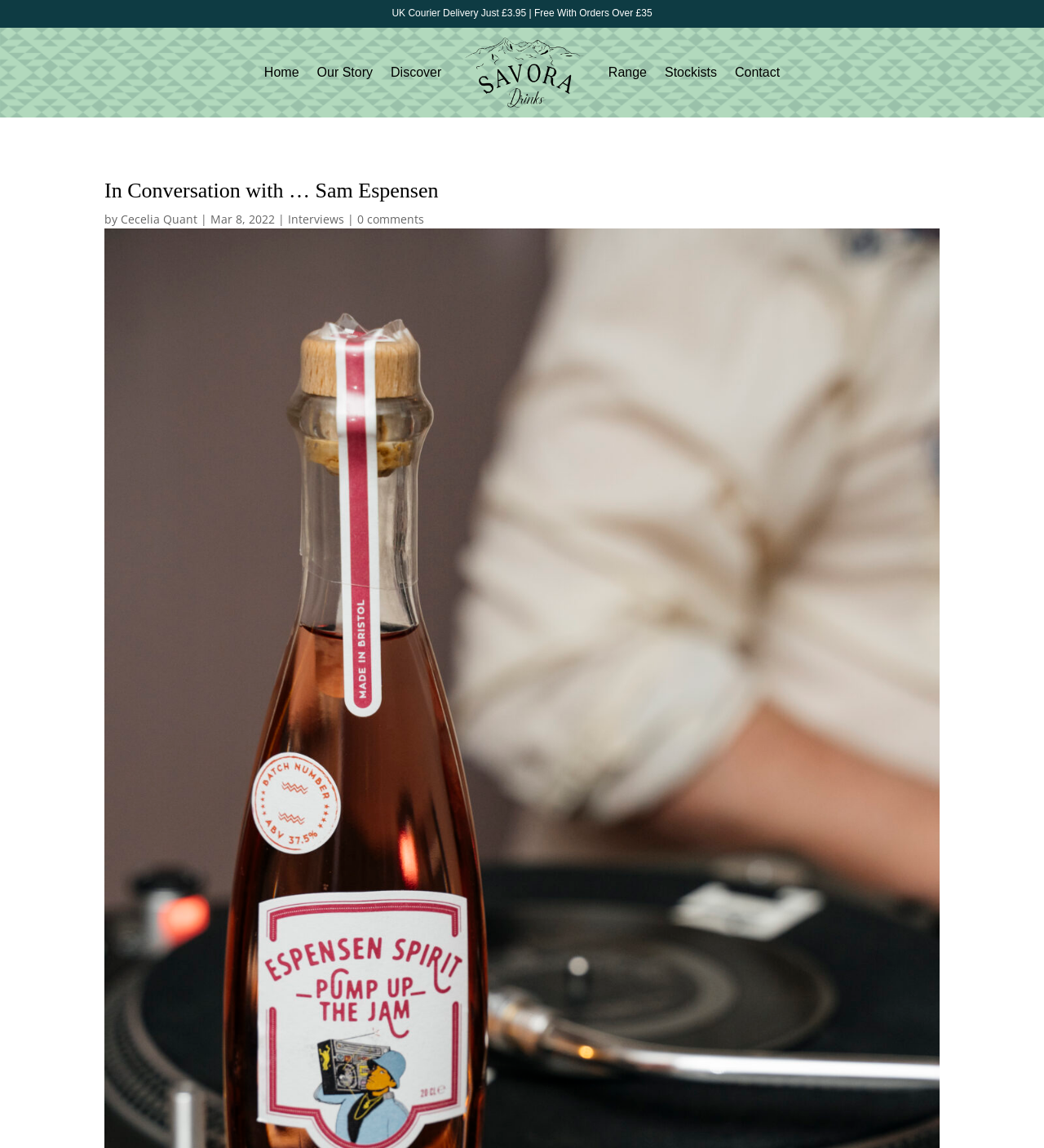What is the name of the person being interviewed?
Use the screenshot to answer the question with a single word or phrase.

Sam Espensen